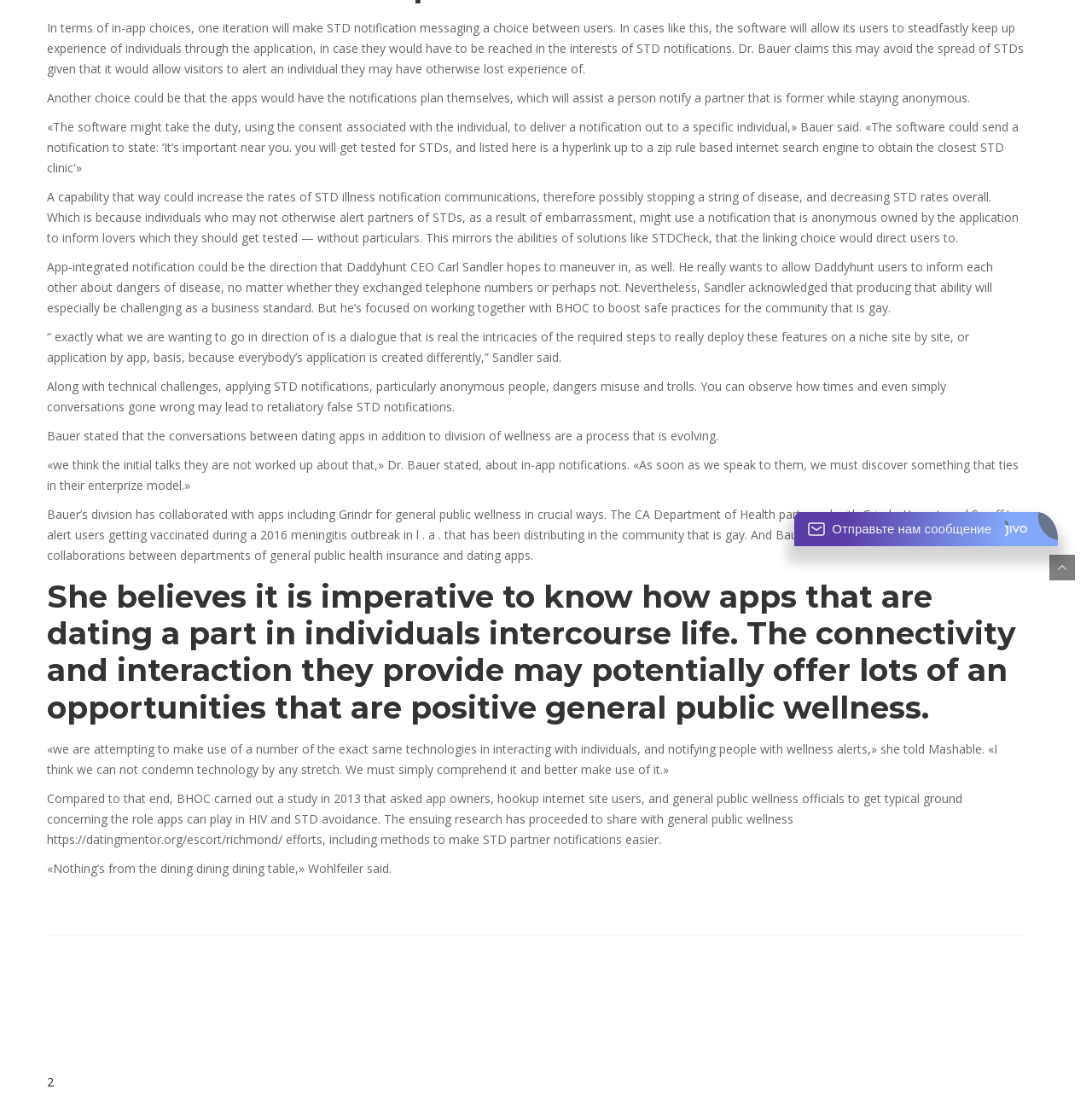Predict the bounding box of the UI element that fits this description: "https://datingmentor.org/escort/richmond/".

[0.043, 0.743, 0.259, 0.758]